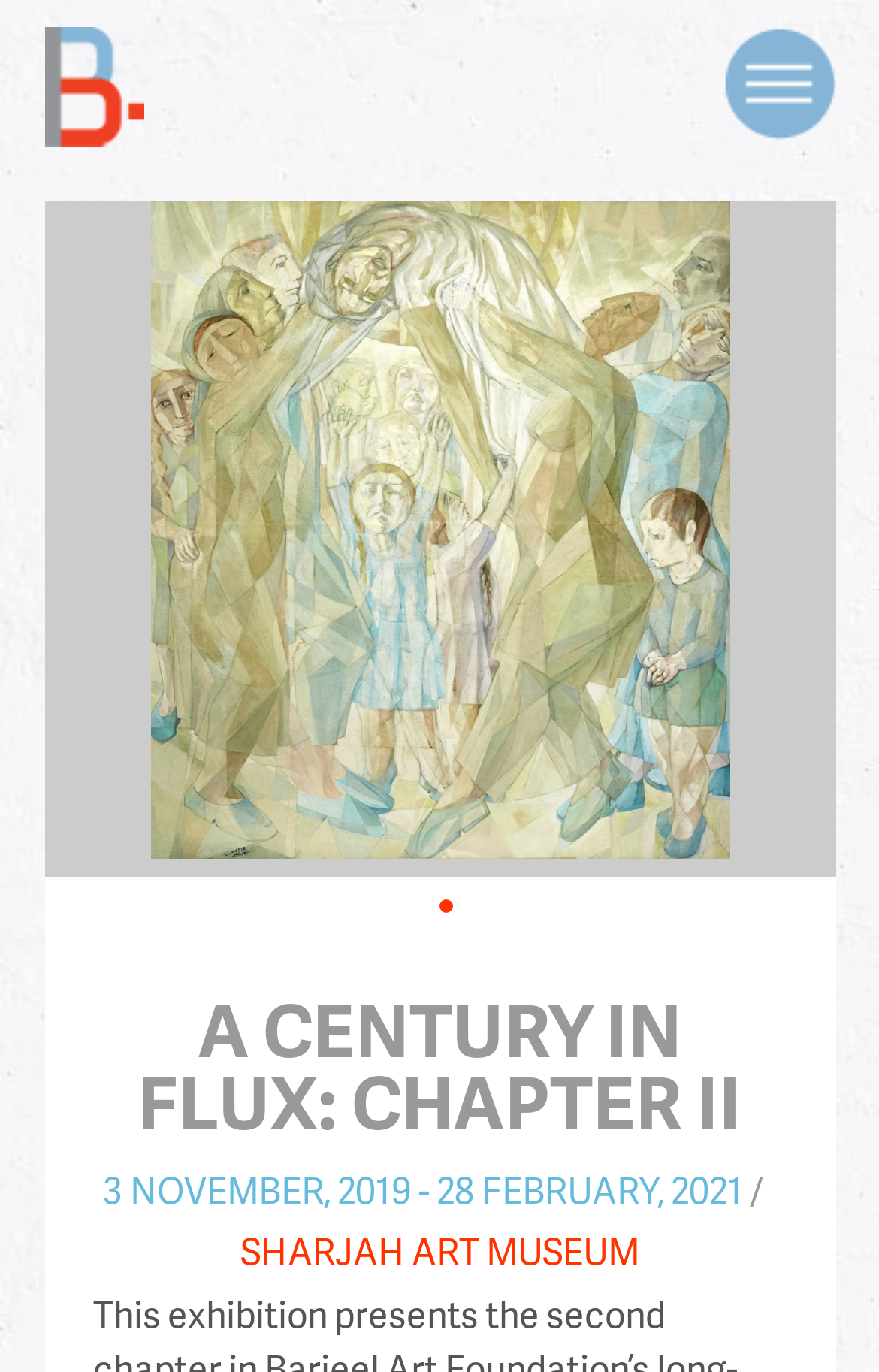What is the title of the exhibition?
We need a detailed and exhaustive answer to the question. Please elaborate.

I found the answer by looking at the heading element with the text 'A CENTURY IN FLUX: CHAPTER II' located at the top of the page.